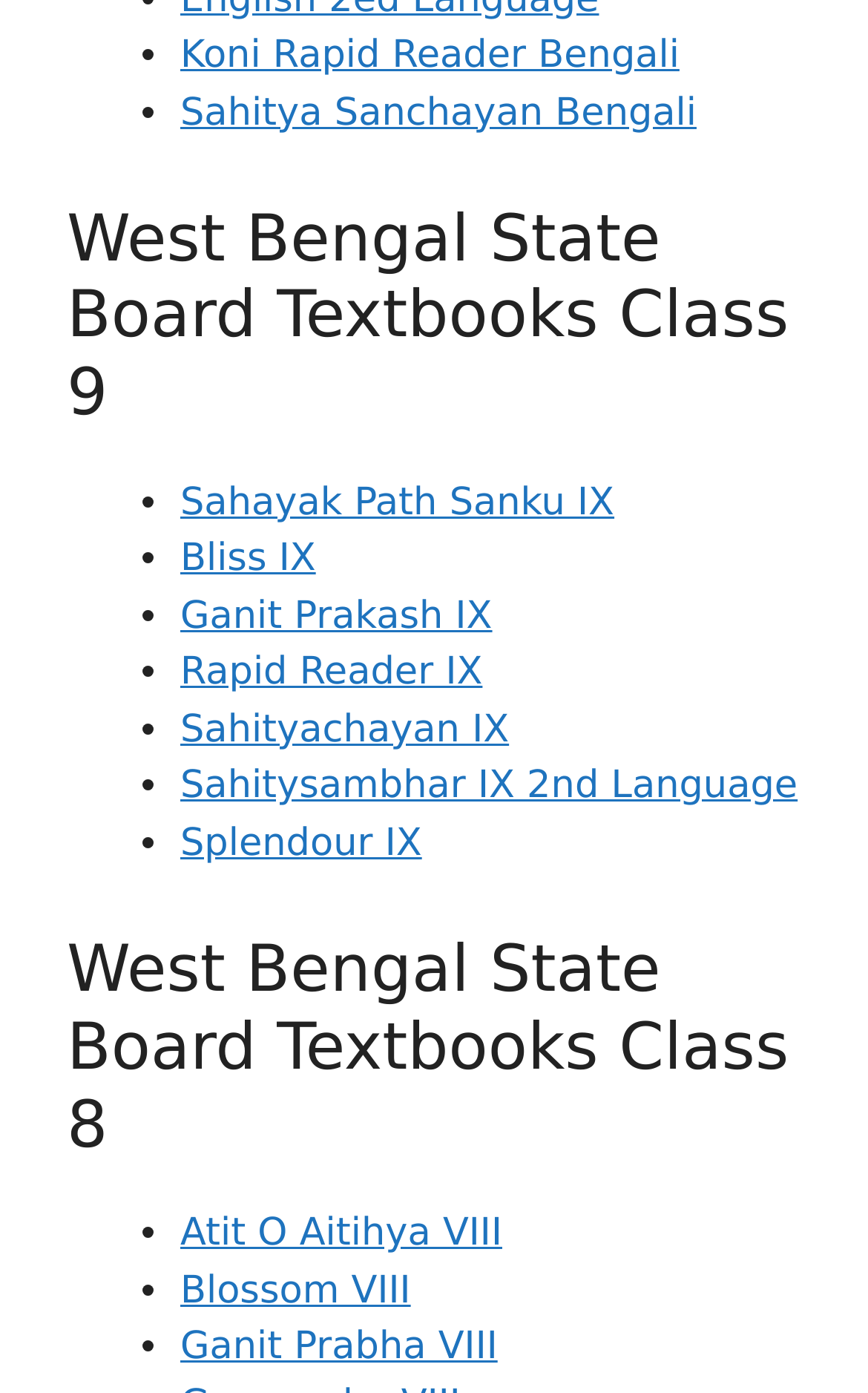Please specify the coordinates of the bounding box for the element that should be clicked to carry out this instruction: "Open Sahitya Sanchayan Bengali". The coordinates must be four float numbers between 0 and 1, formatted as [left, top, right, bottom].

[0.208, 0.065, 0.803, 0.097]